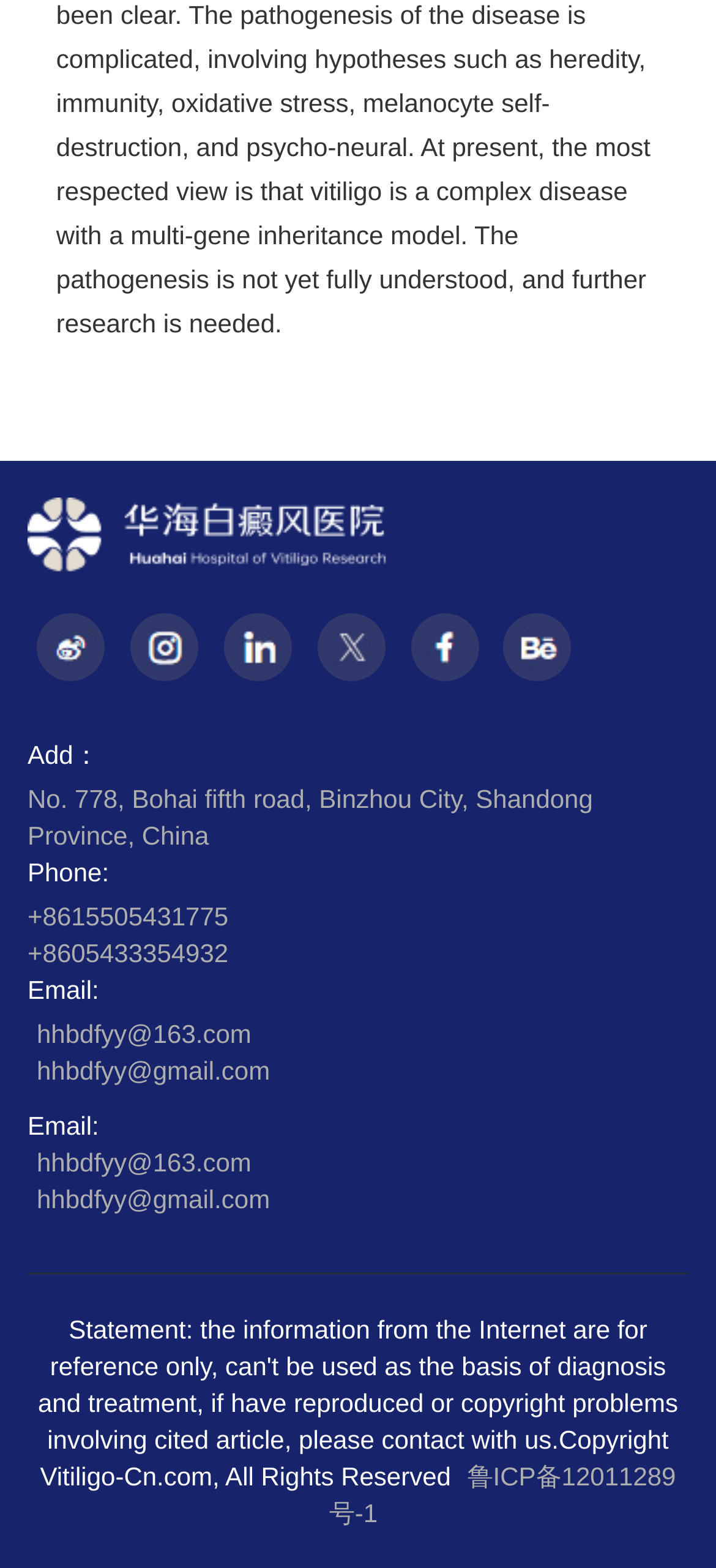With reference to the image, please provide a detailed answer to the following question: How many phone numbers are listed?

I counted the number of phone numbers listed on the webpage, which are '+8615505431775' and '+8605433354932', so the answer is 2.